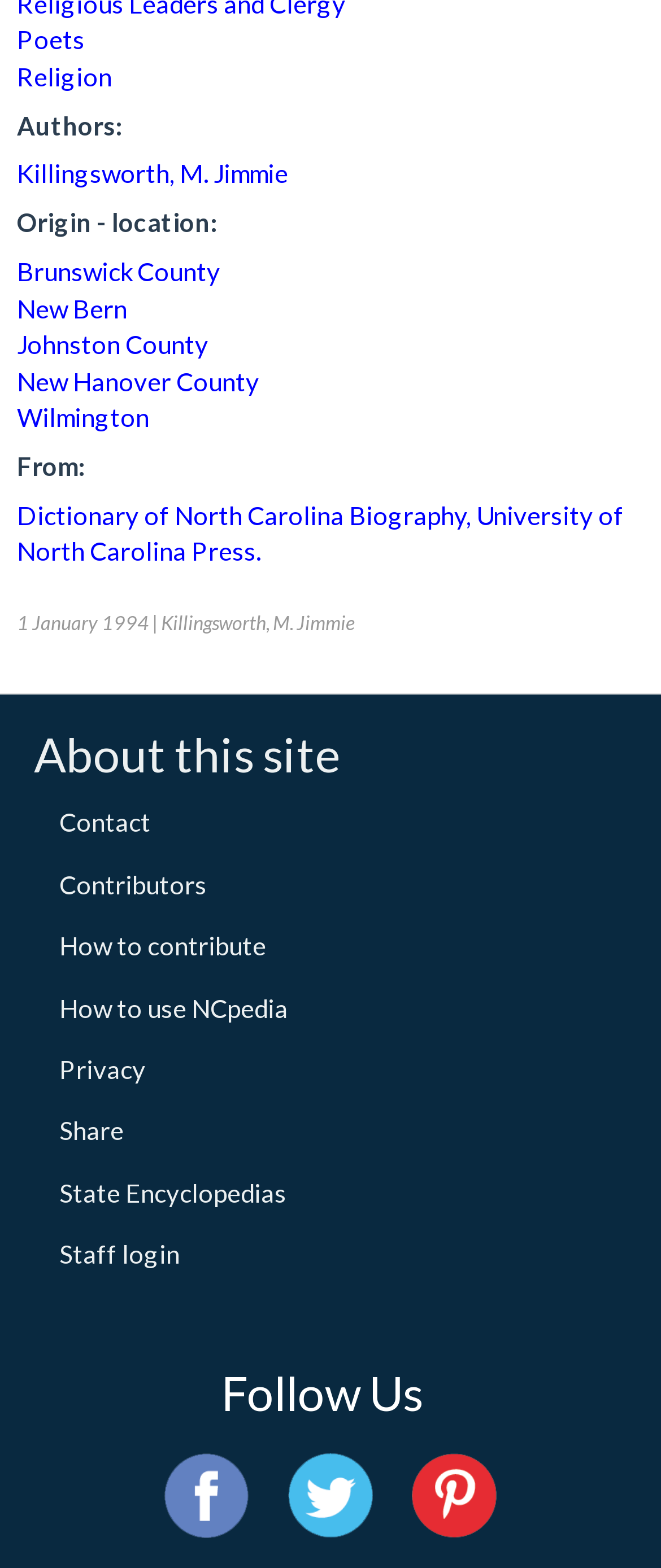Please locate the bounding box coordinates of the element's region that needs to be clicked to follow the instruction: "Check Account". The bounding box coordinates should be provided as four float numbers between 0 and 1, i.e., [left, top, right, bottom].

None